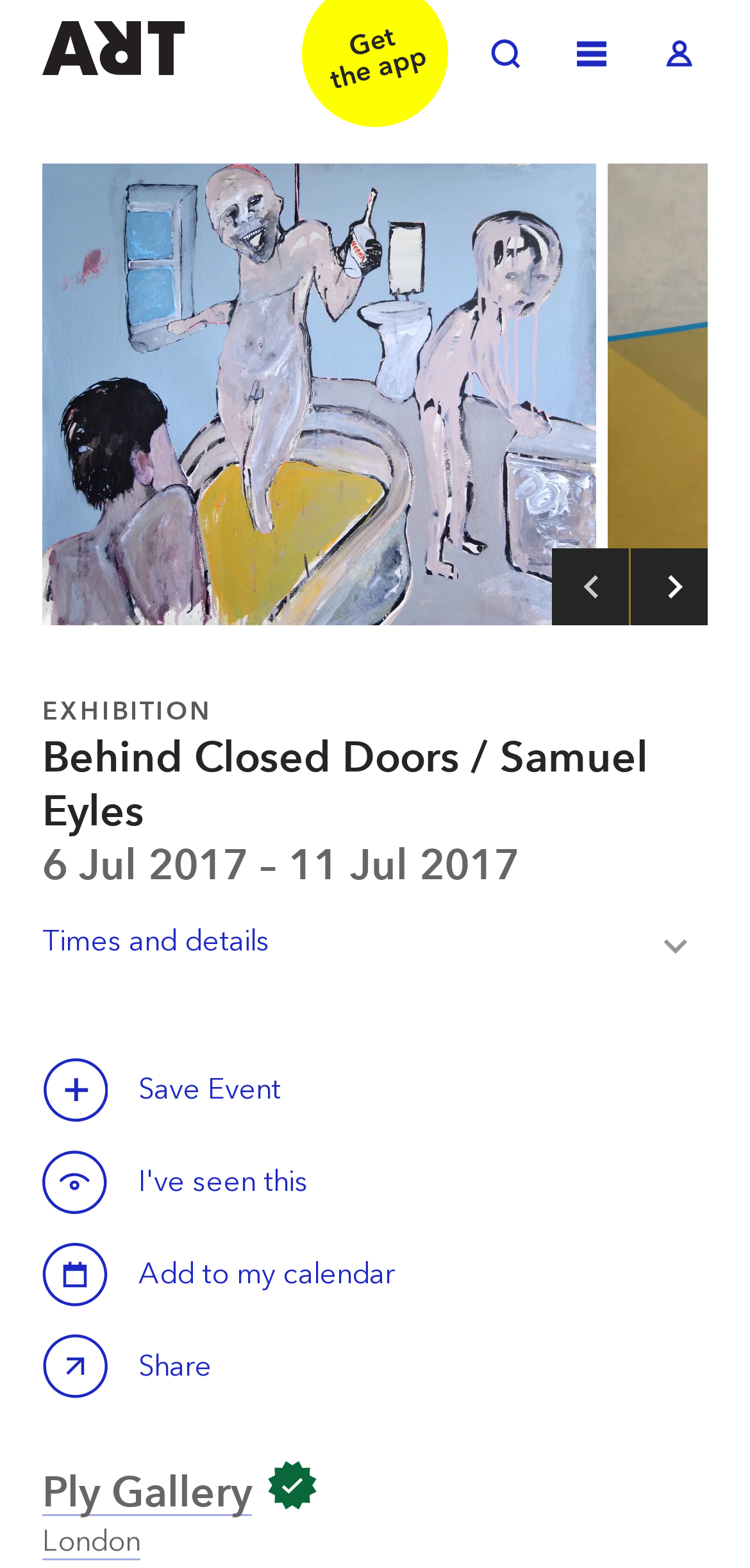Identify the main title of the webpage and generate its text content.

Behind Closed Doors / Samuel Eyles